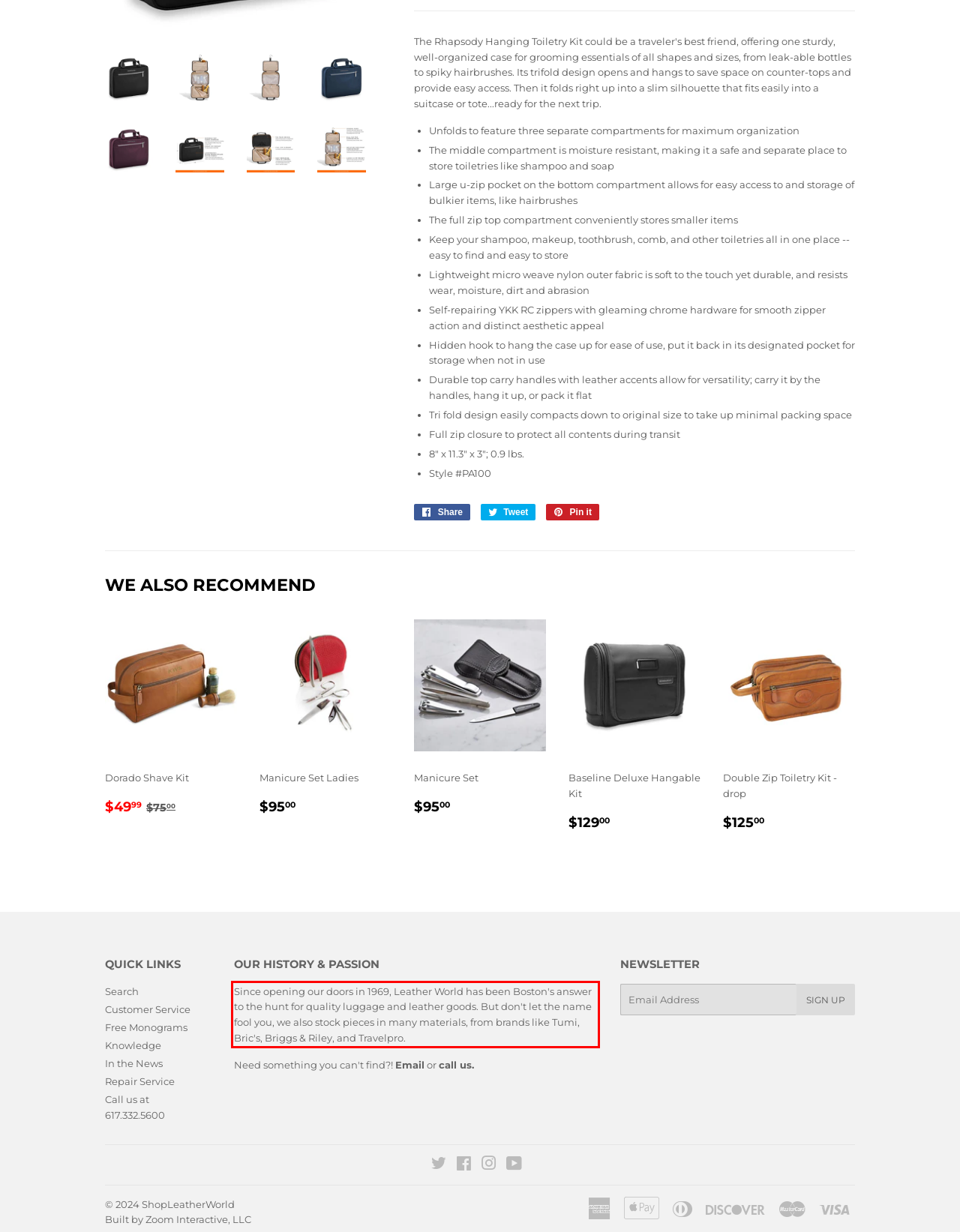You are provided with a screenshot of a webpage that includes a red bounding box. Extract and generate the text content found within the red bounding box.

Since opening our doors in 1969, Leather World has been Boston's answer to the hunt for quality luggage and leather goods. But don't let the name fool you, we also stock pieces in many materials, from brands like Tumi, Bric's, Briggs & Riley, and Travelpro.